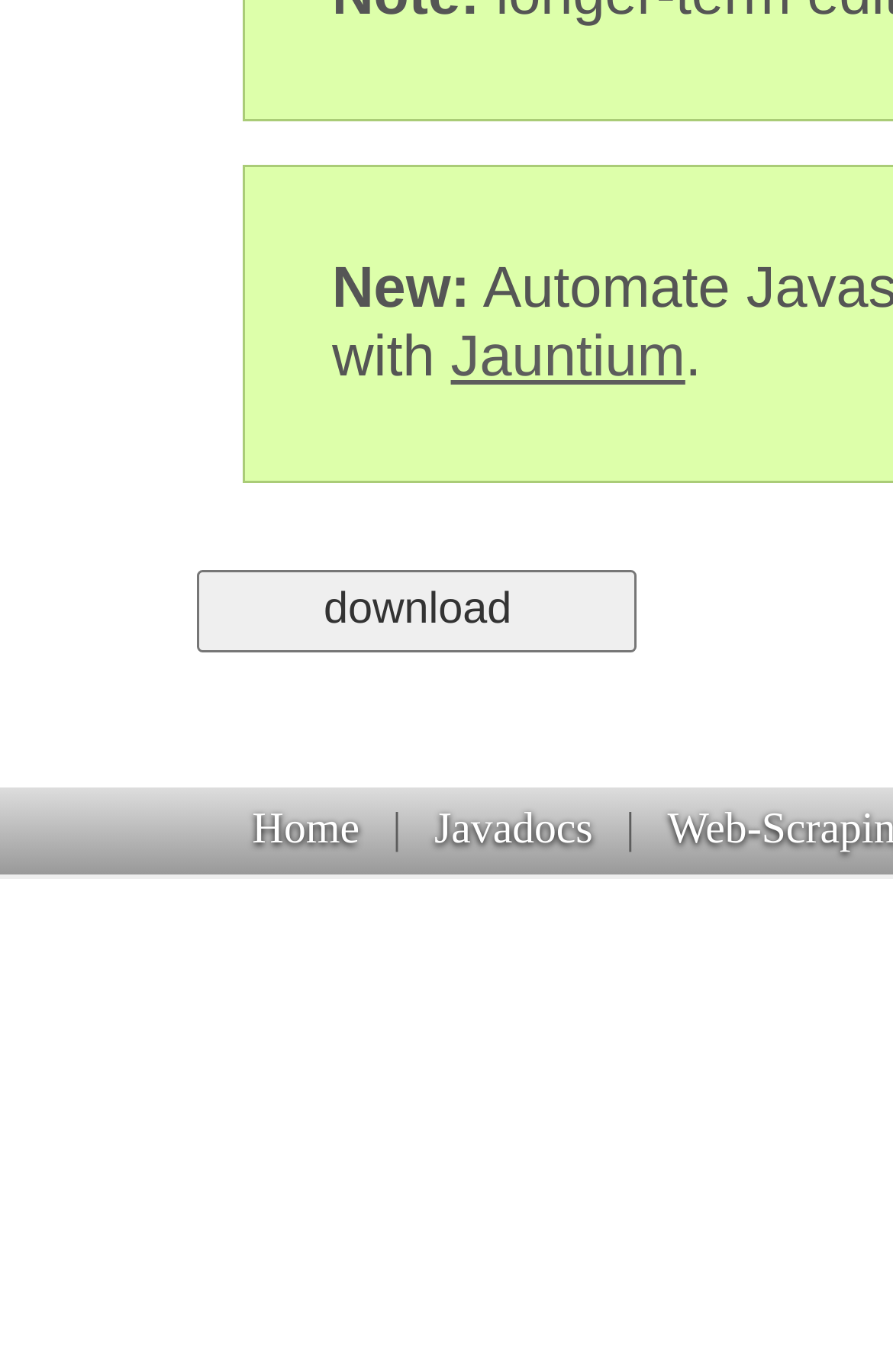Please look at the image and answer the question with a detailed explanation: What is the purpose of the button?

I found a button element at coordinates [0.222, 0.416, 0.714, 0.476] with the text 'download'. This suggests that the purpose of the button is to download something, likely related to Jauntium.